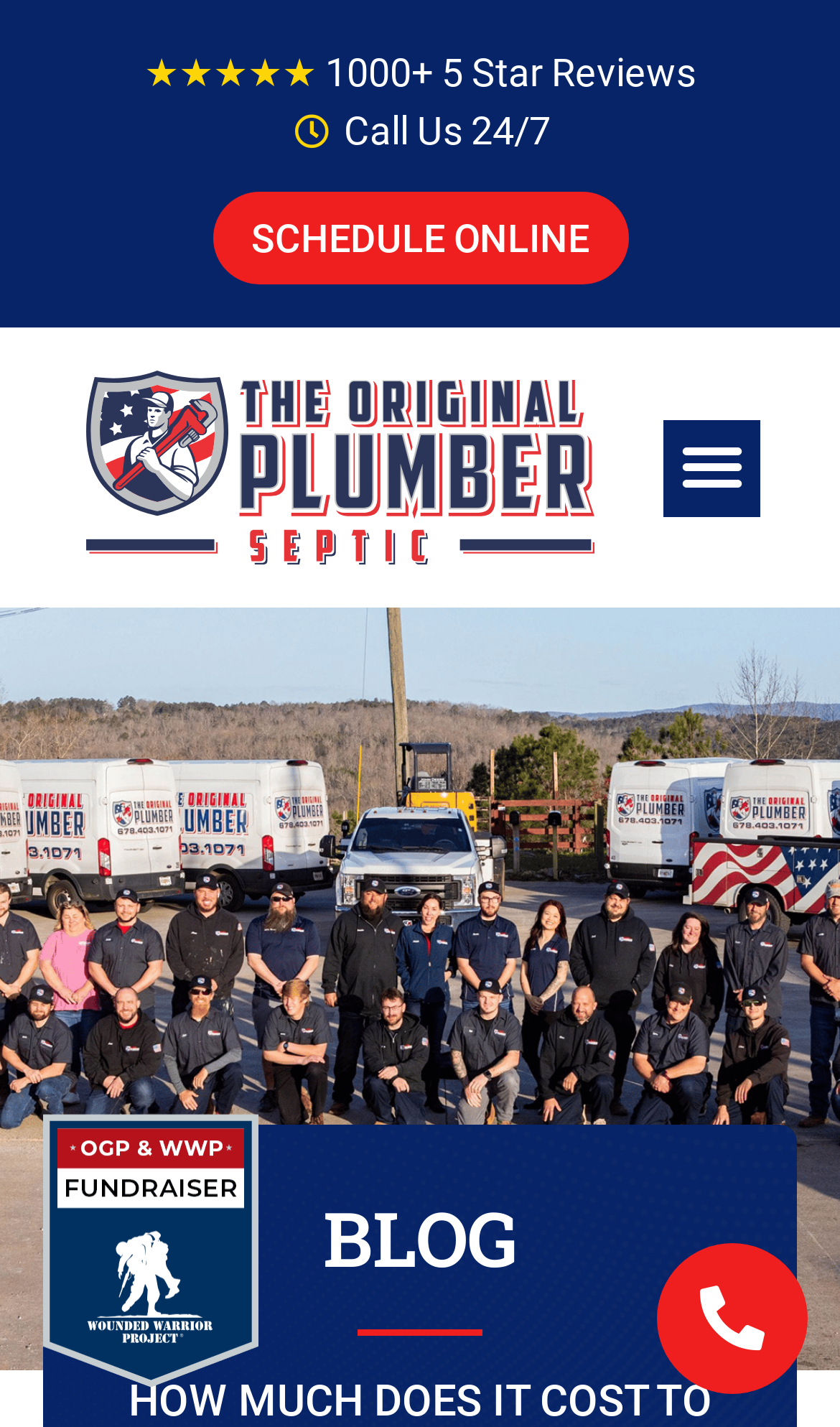Use the details in the image to answer the question thoroughly: 
How many reviews does this plumber have?

I found this information in the '1000+ 5 Star Reviews' StaticText element, which suggests that the plumber has received over 1000 reviews.